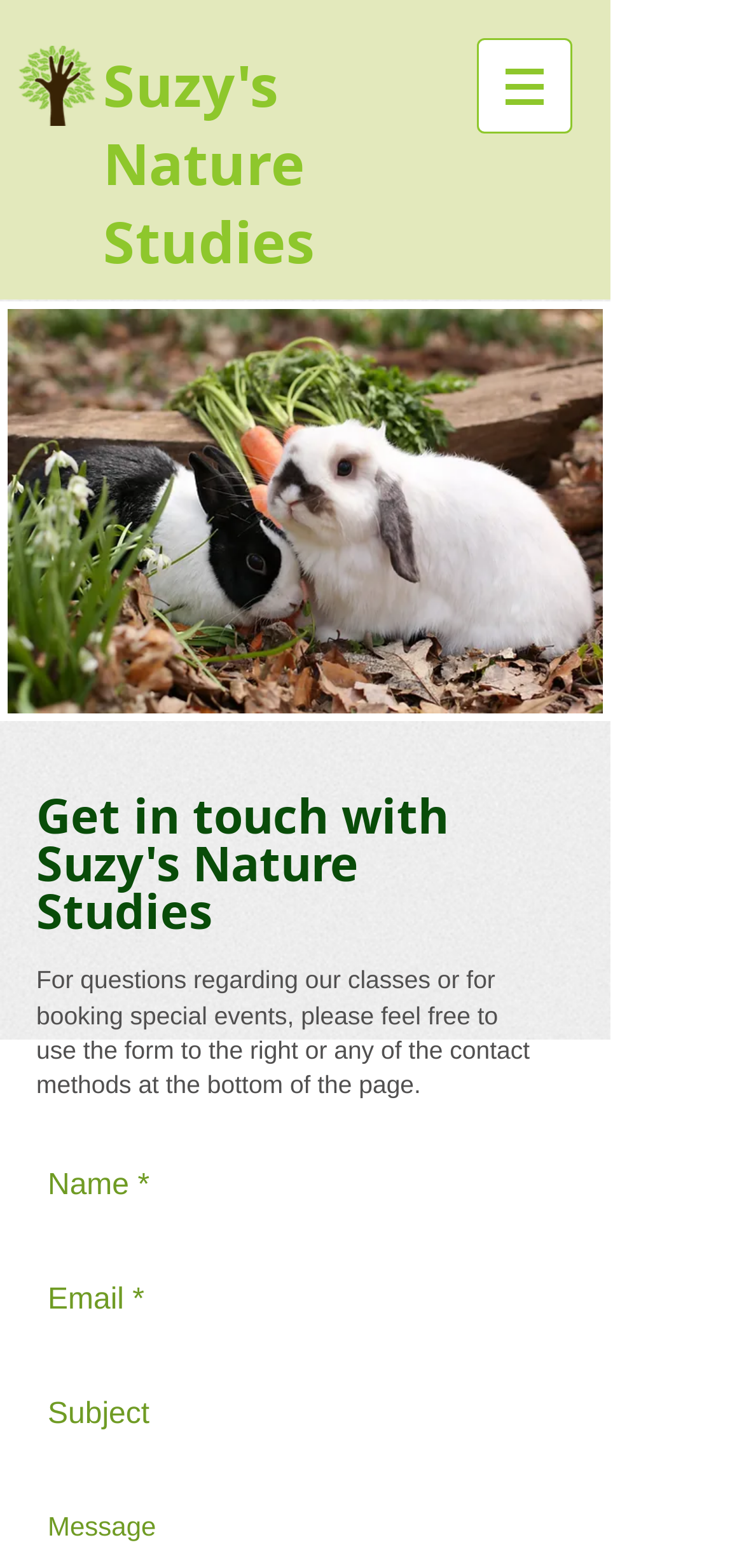What is the file name of the image at the top of the page?
Look at the screenshot and respond with a single word or phrase.

Suzy's-Nature-Studies-Tree - Transparent